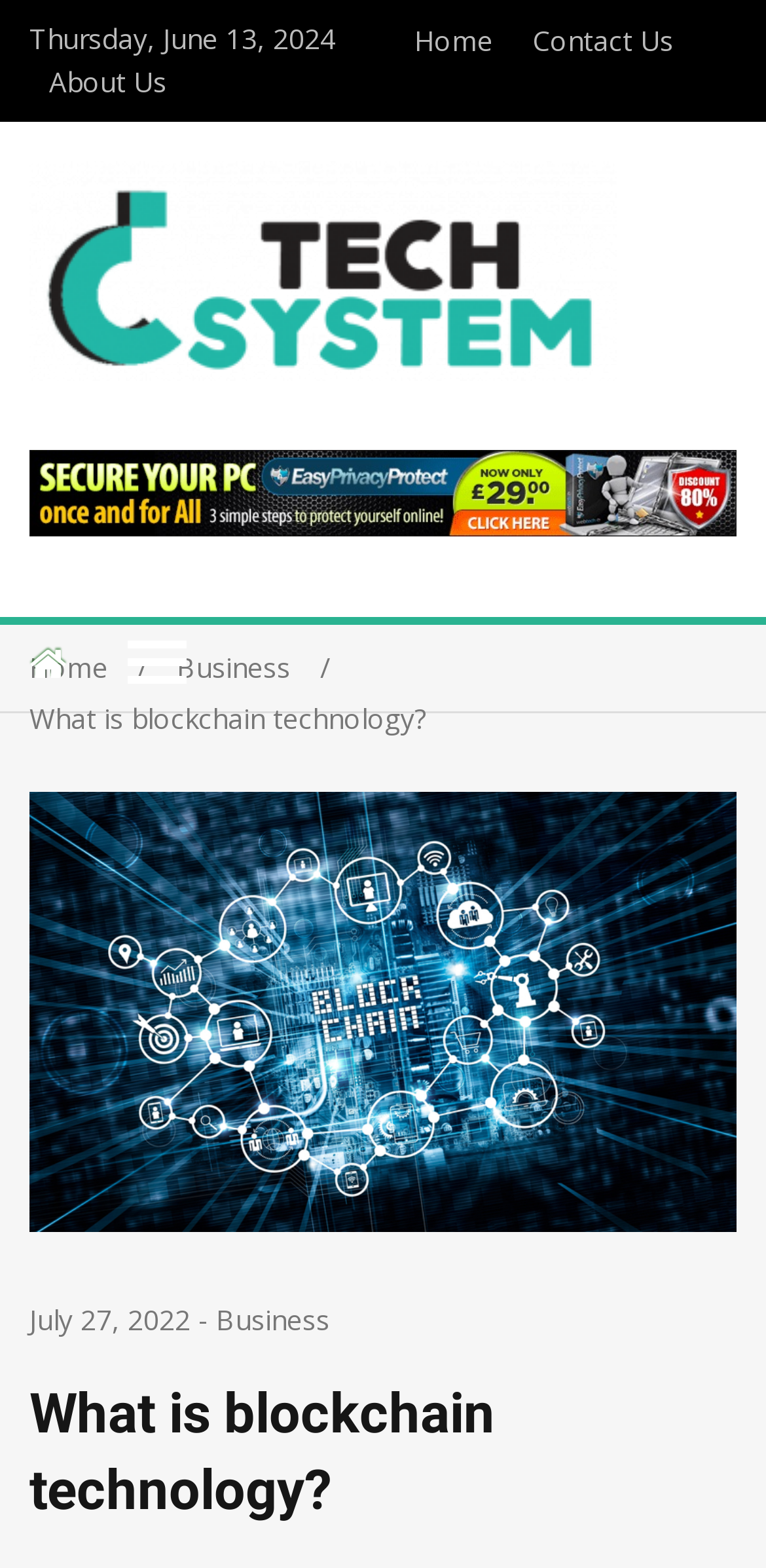Locate the bounding box coordinates of the element to click to perform the following action: 'read the article posted on July 27, 2022'. The coordinates should be given as four float values between 0 and 1, in the form of [left, top, right, bottom].

[0.038, 0.83, 0.249, 0.854]